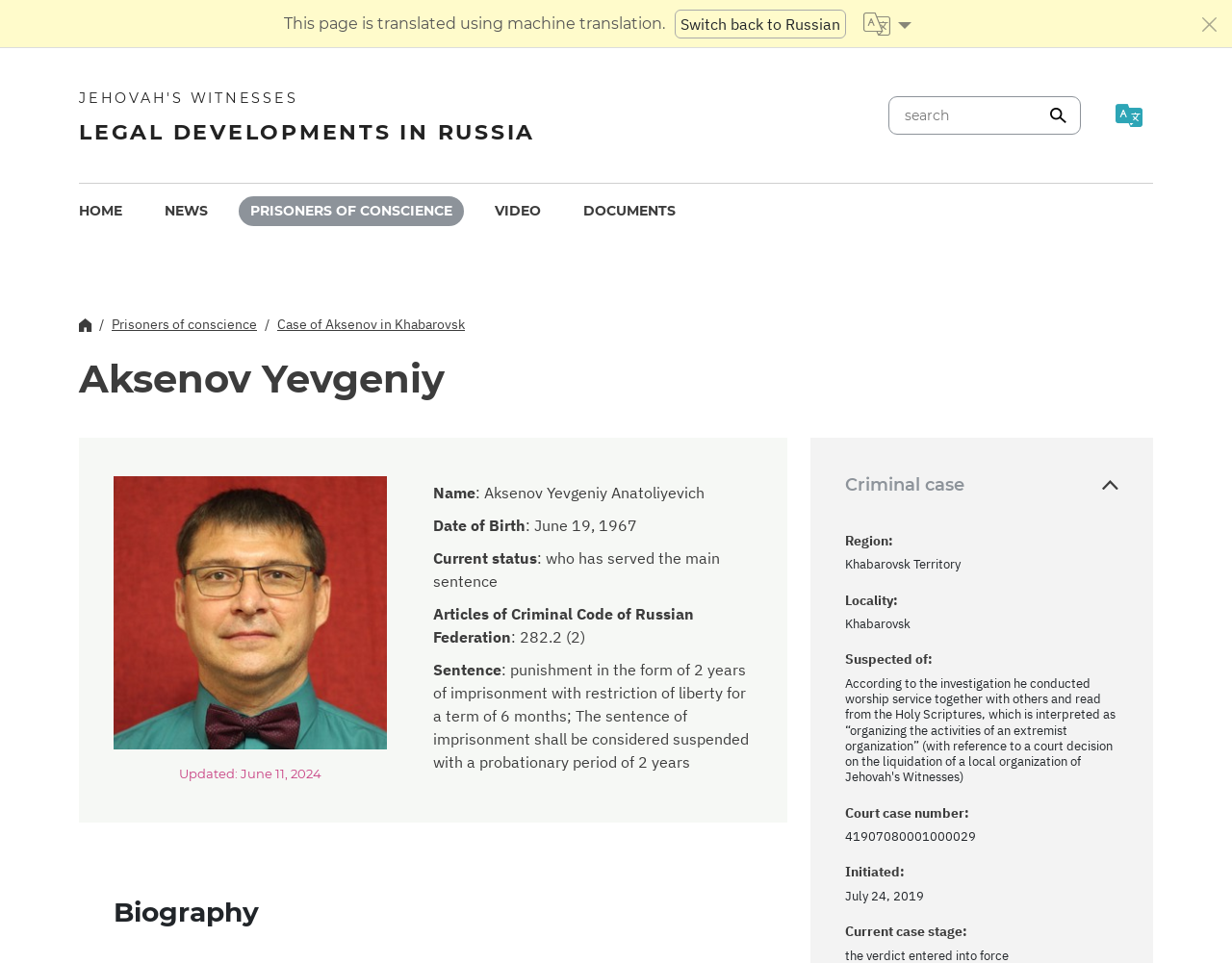Show the bounding box coordinates of the region that should be clicked to follow the instruction: "Read the biography of Aksenov Yevgeniy."

[0.092, 0.926, 0.611, 0.993]